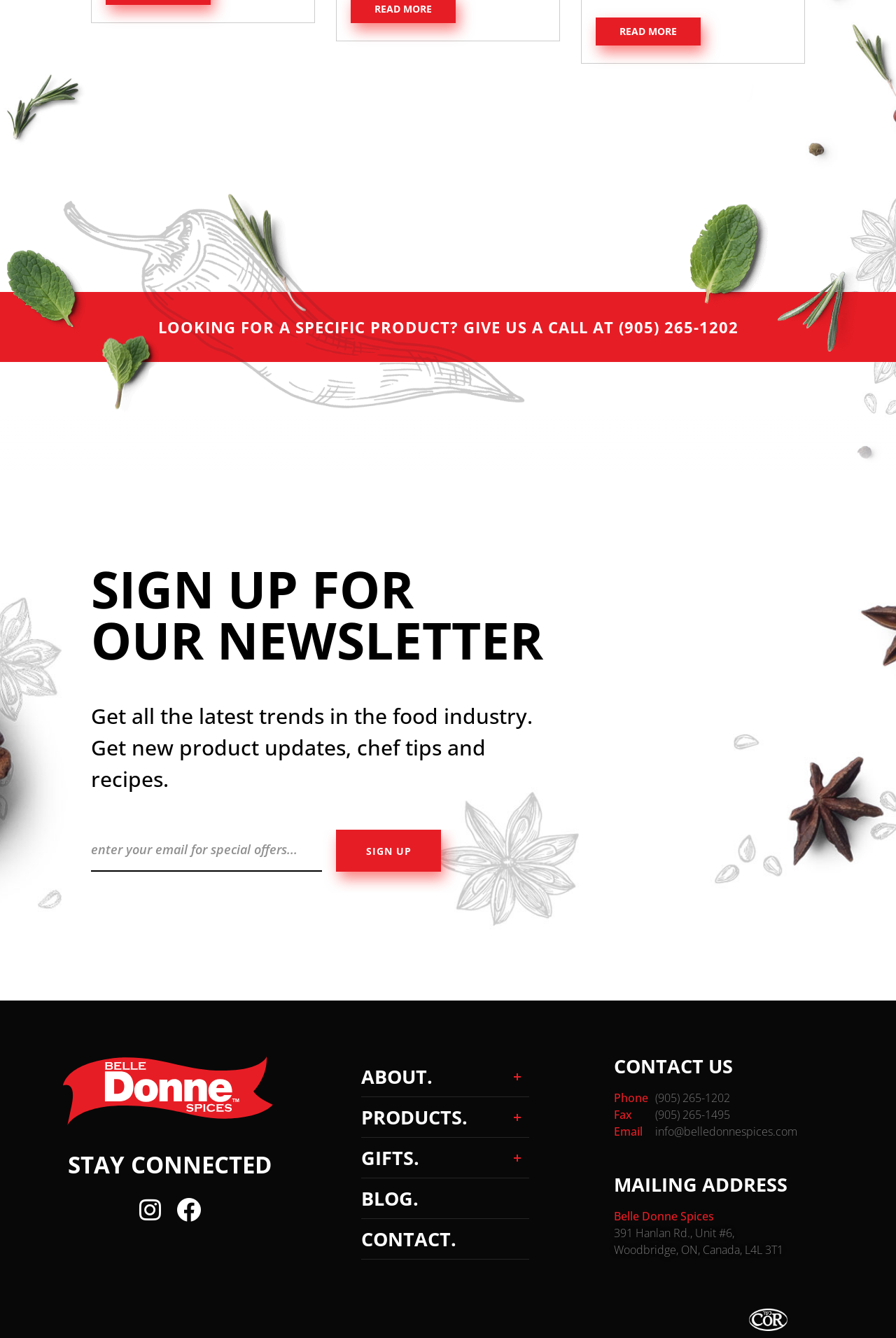Please predict the bounding box coordinates of the element's region where a click is necessary to complete the following instruction: "Visit the Instagram page". The coordinates should be represented by four float numbers between 0 and 1, i.e., [left, top, right, bottom].

[0.154, 0.895, 0.182, 0.913]